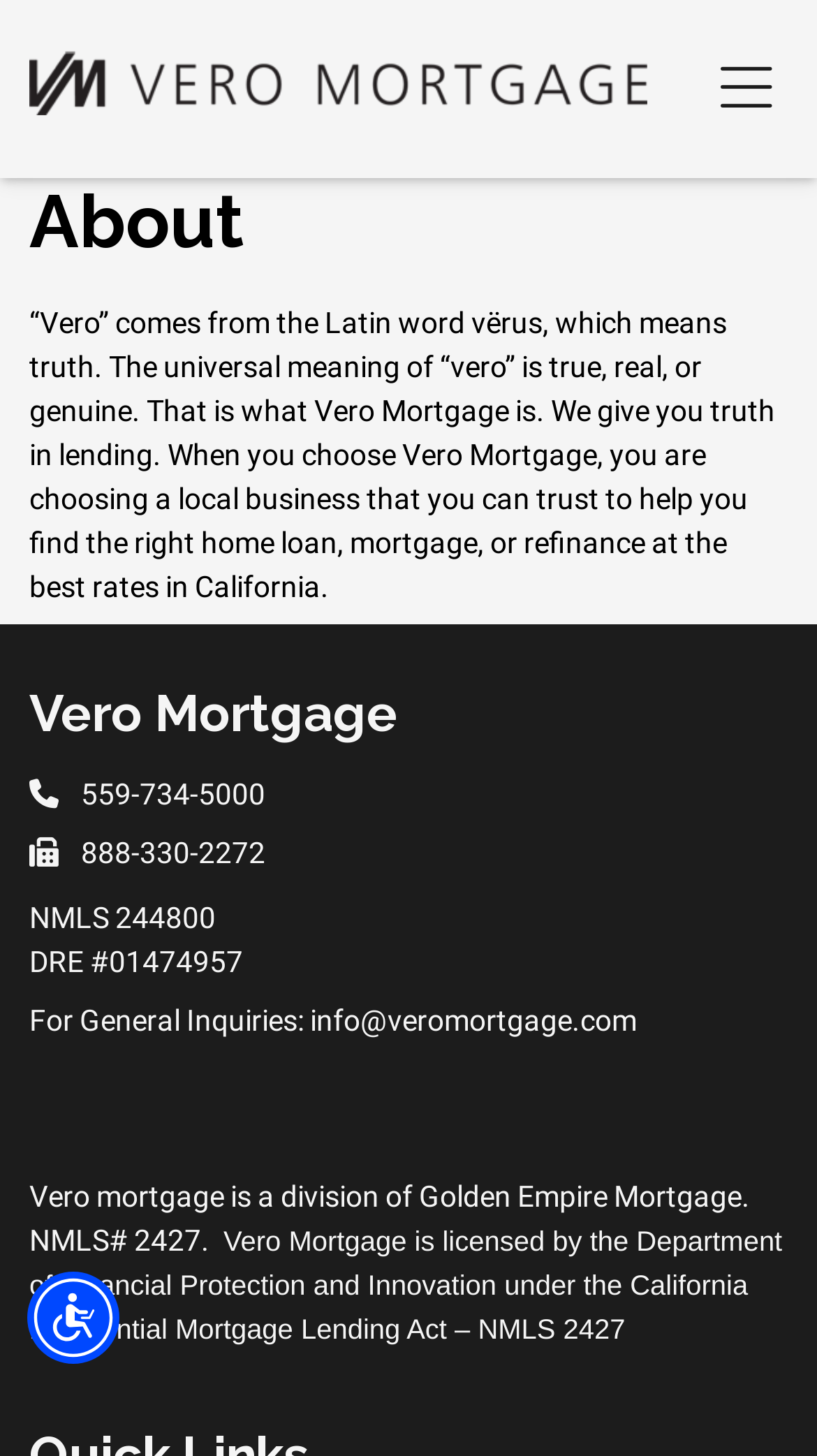Based on the provided description, "aria-label="Accessibility Menu" title="Accessibility Menu"", find the bounding box of the corresponding UI element in the screenshot.

[0.033, 0.873, 0.146, 0.937]